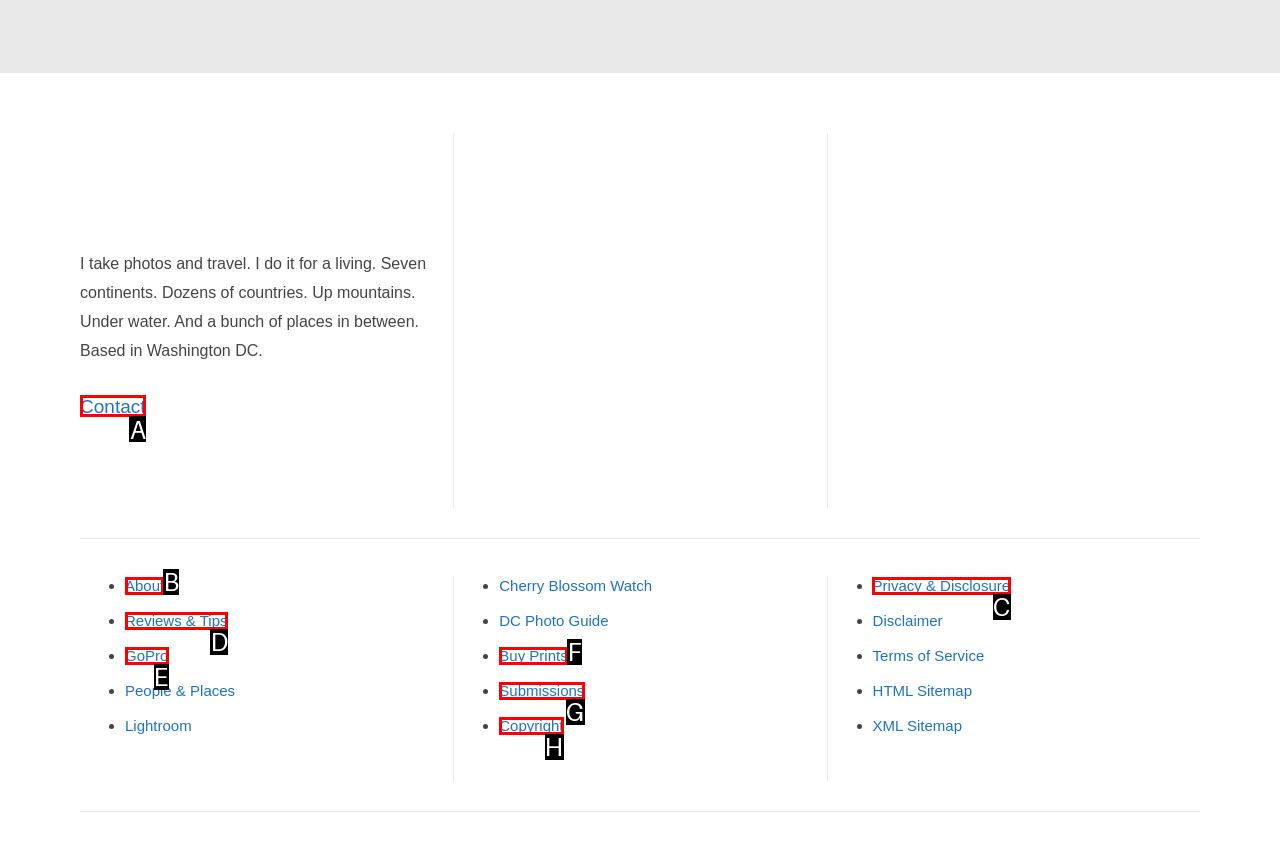Identify the correct UI element to click to follow this instruction: View the 'About' page
Respond with the letter of the appropriate choice from the displayed options.

B